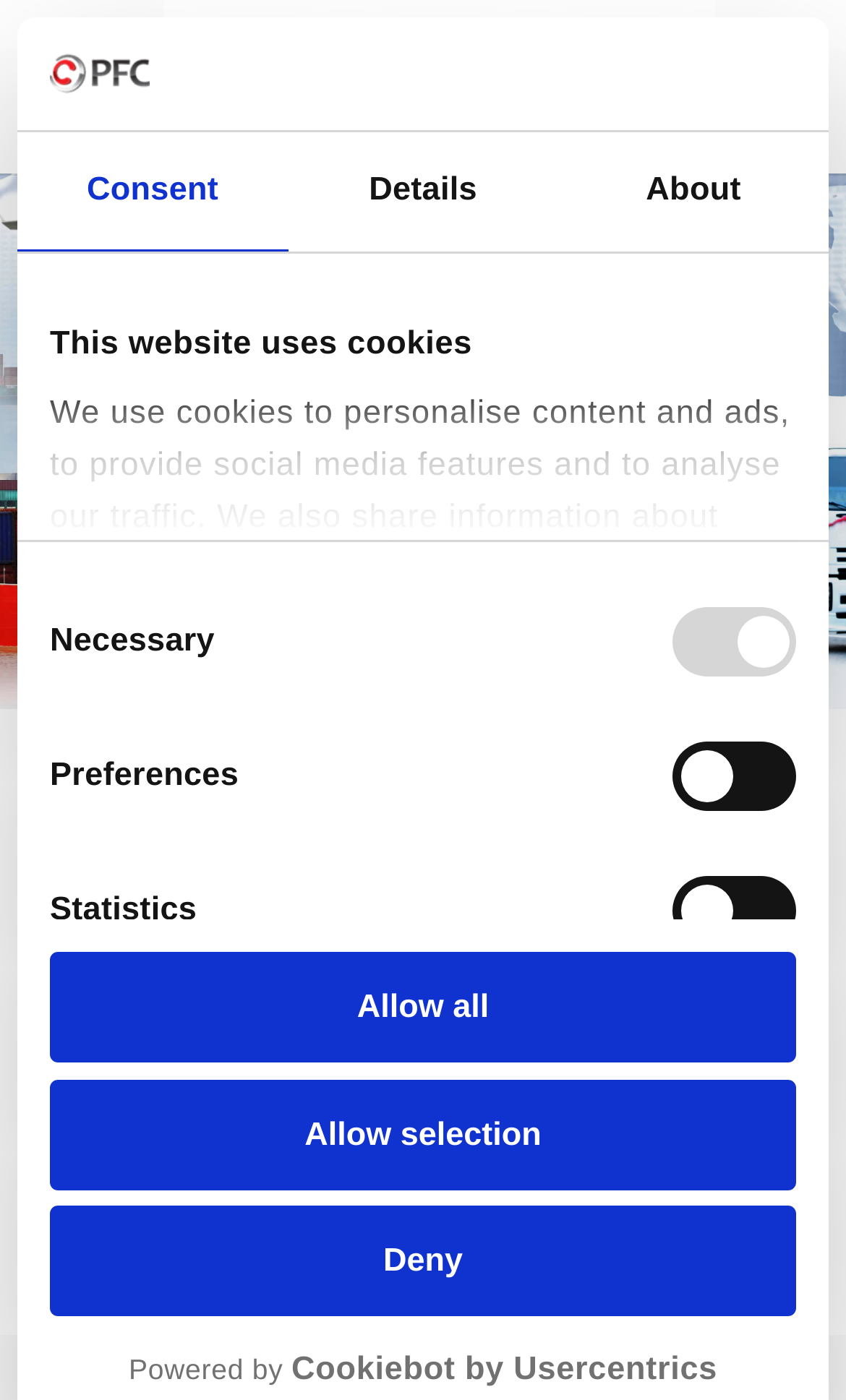Analyze the image and provide a detailed answer to the question: What is the type of content on the webpage?

The answer can be found by looking at the heading on the webpage, which says 'News'. This suggests that the webpage contains news-related content, specifically about the Polish Forwarding Company's participation in the Break Bulk Europe fair.